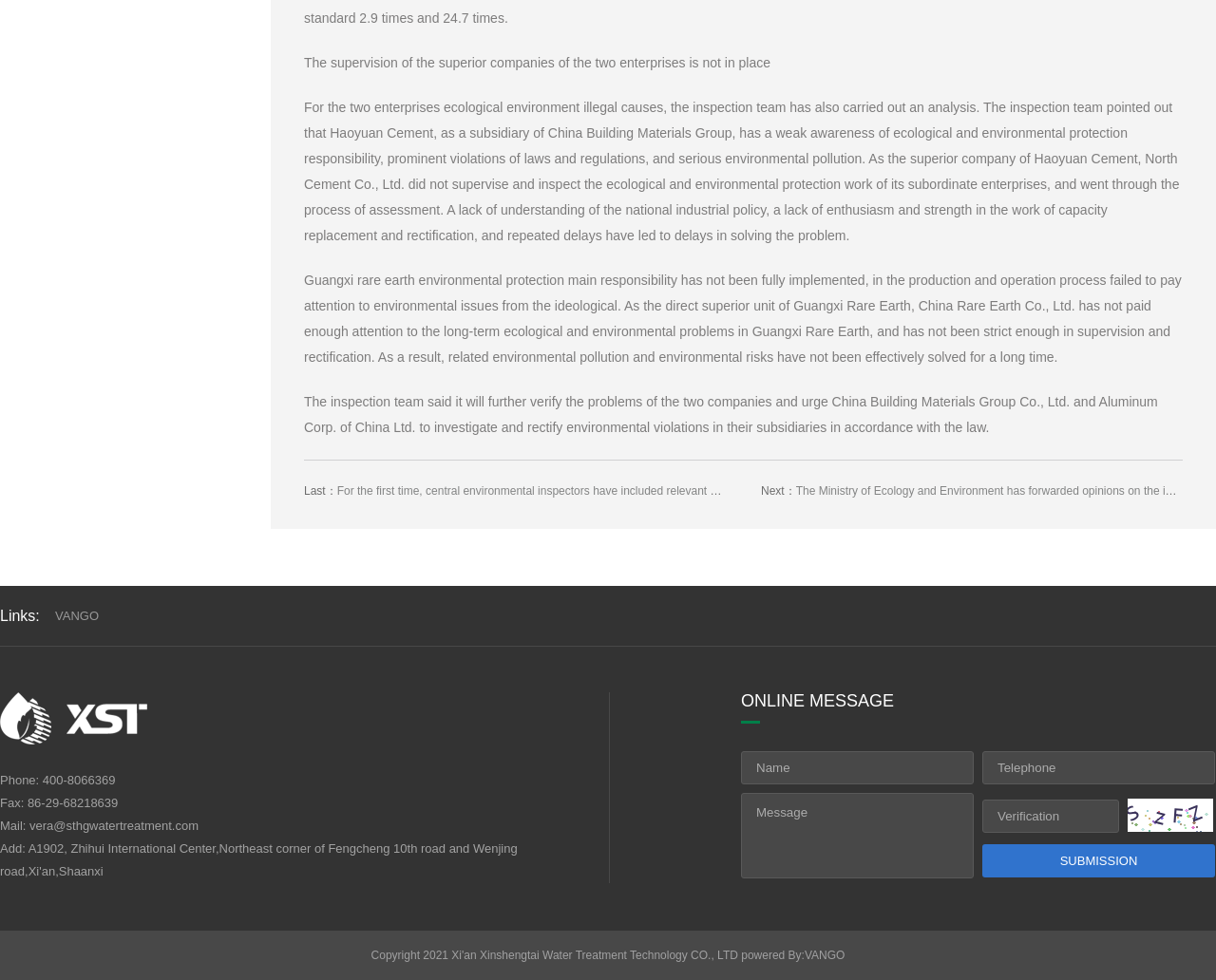Locate the bounding box coordinates of the element that should be clicked to execute the following instruction: "Click the submission button to send the online message".

[0.808, 0.861, 0.999, 0.895]